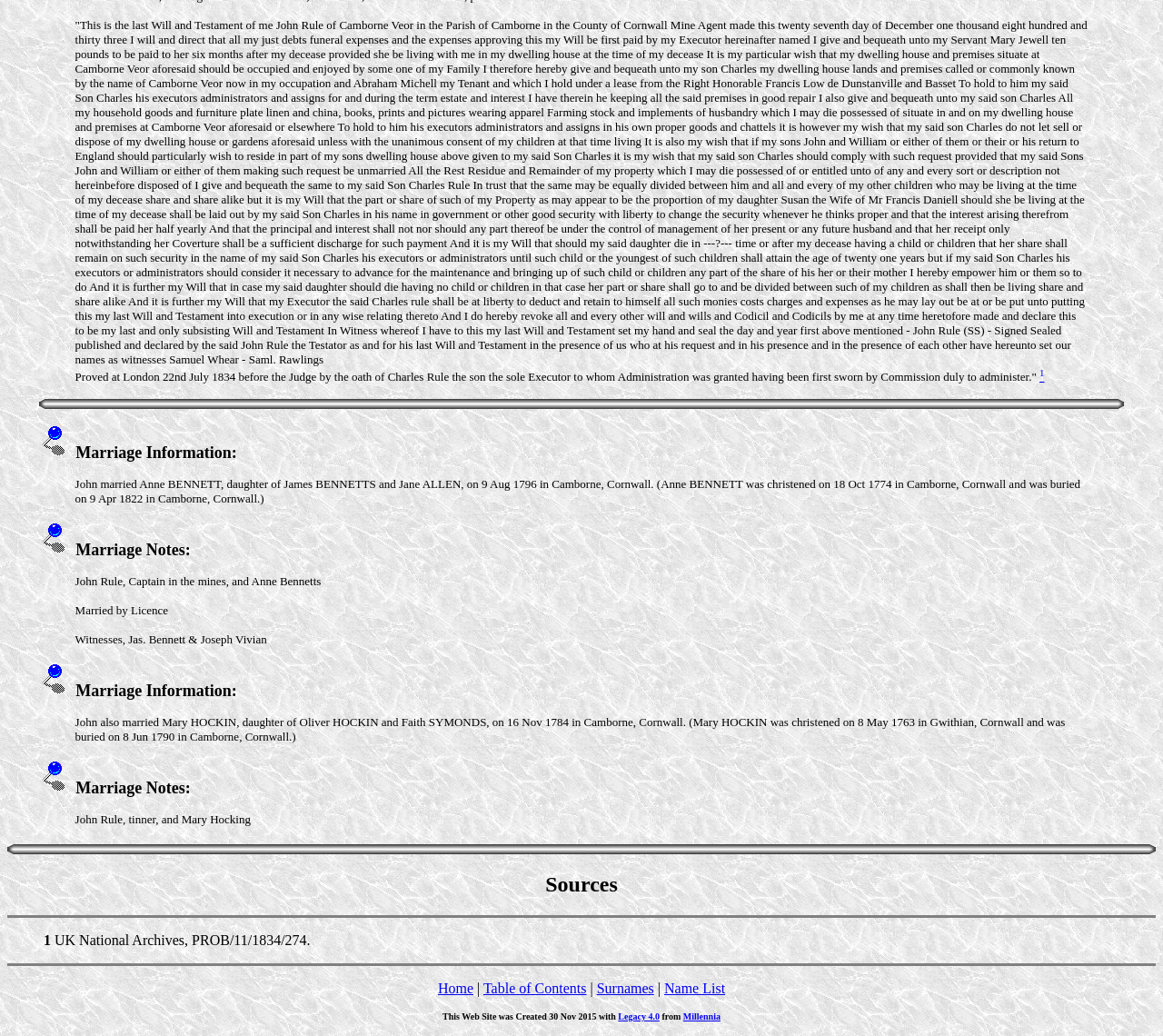Using the given description, provide the bounding box coordinates formatted as (top-left x, top-left y, bottom-right x, bottom-right y), with all values being floating point numbers between 0 and 1. Description: Table of Contents

[0.416, 0.947, 0.504, 0.962]